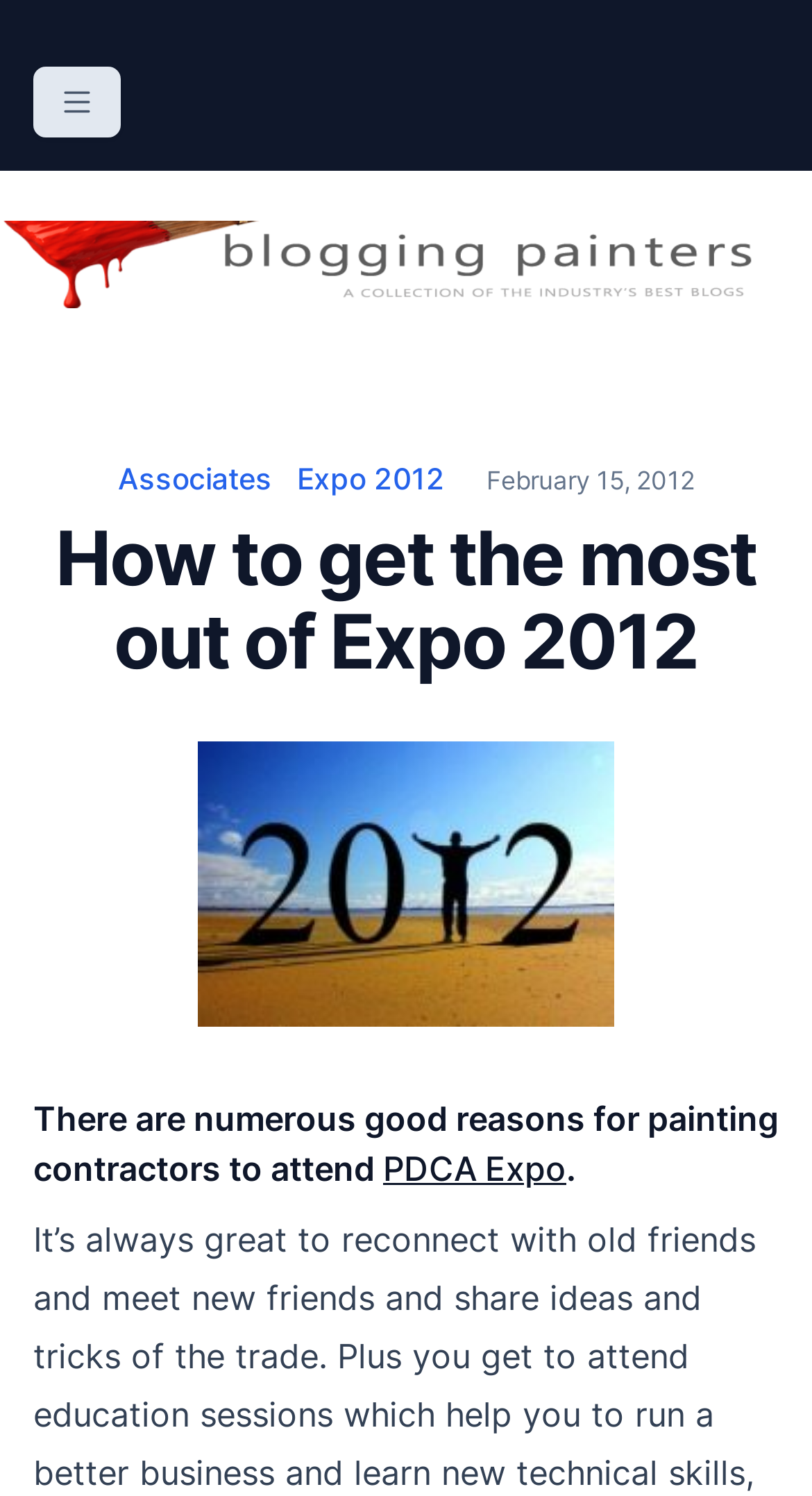Provide the bounding box coordinates for the UI element that is described as: "Expo 2012".

[0.365, 0.308, 0.547, 0.332]